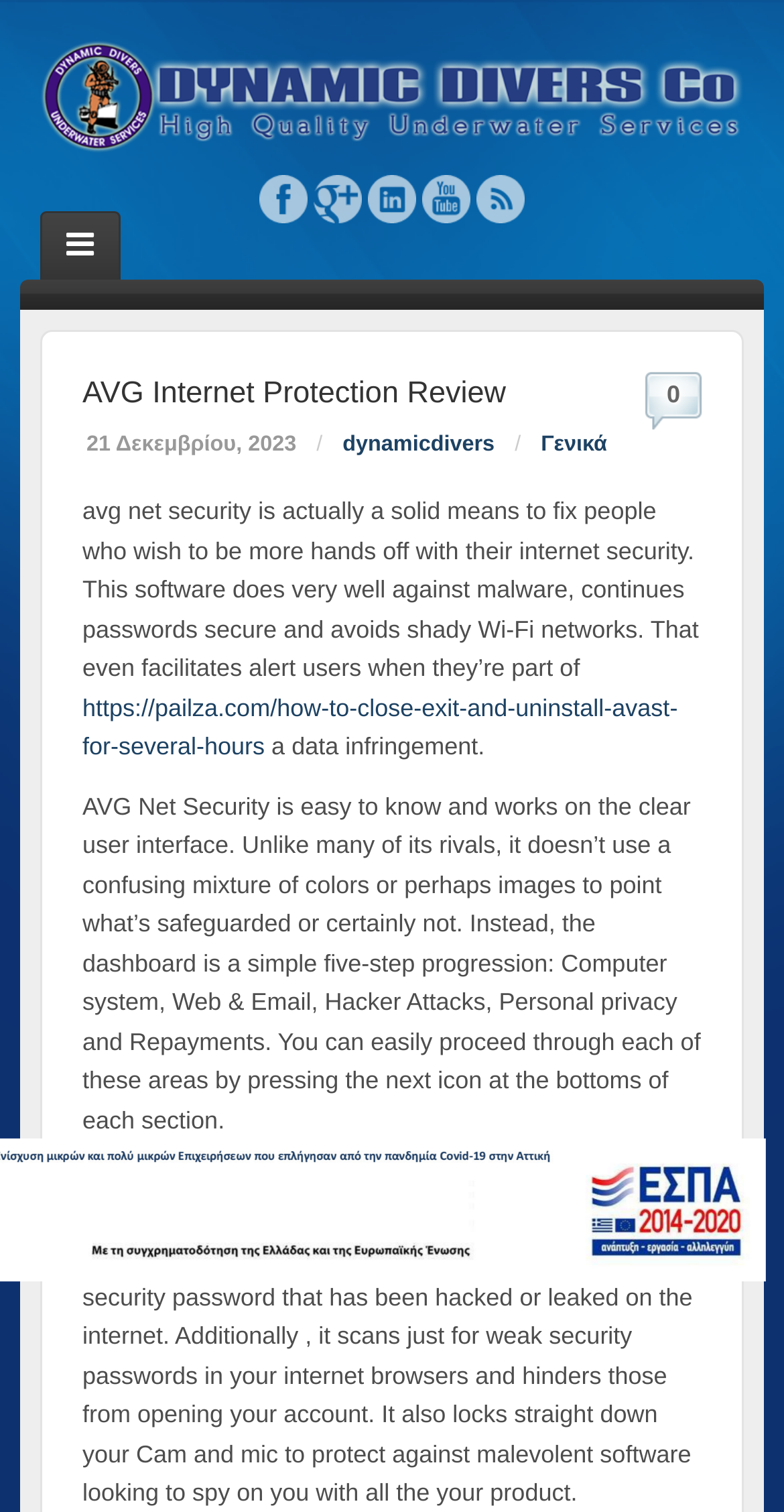Determine the bounding box coordinates of the clickable element to complete this instruction: "Click on the Facebook link". Provide the coordinates in the format of four float numbers between 0 and 1, [left, top, right, bottom].

[0.329, 0.116, 0.394, 0.148]